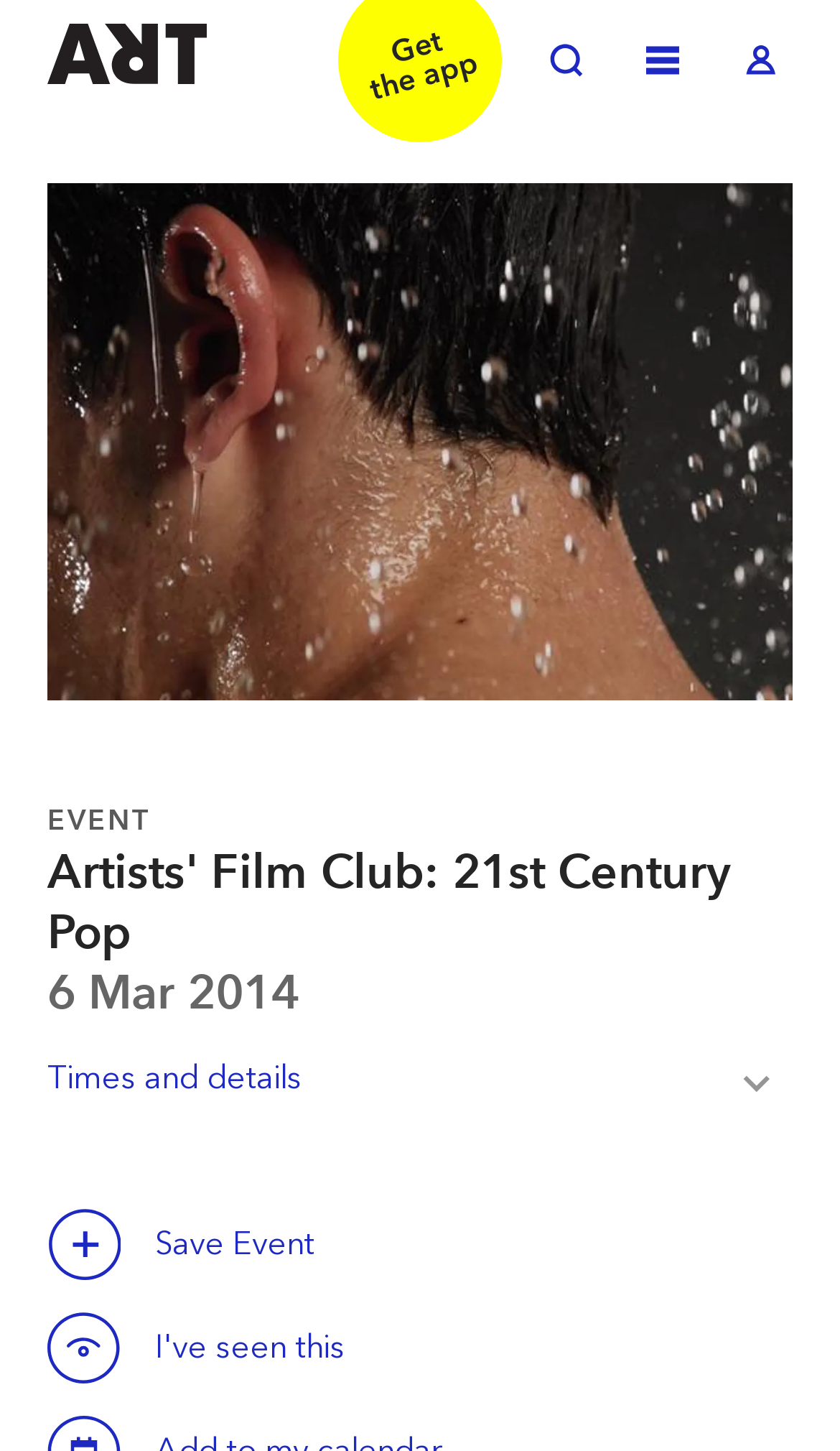Provide a short answer to the following question with just one word or phrase: When is the event taking place?

6 Mar 2014